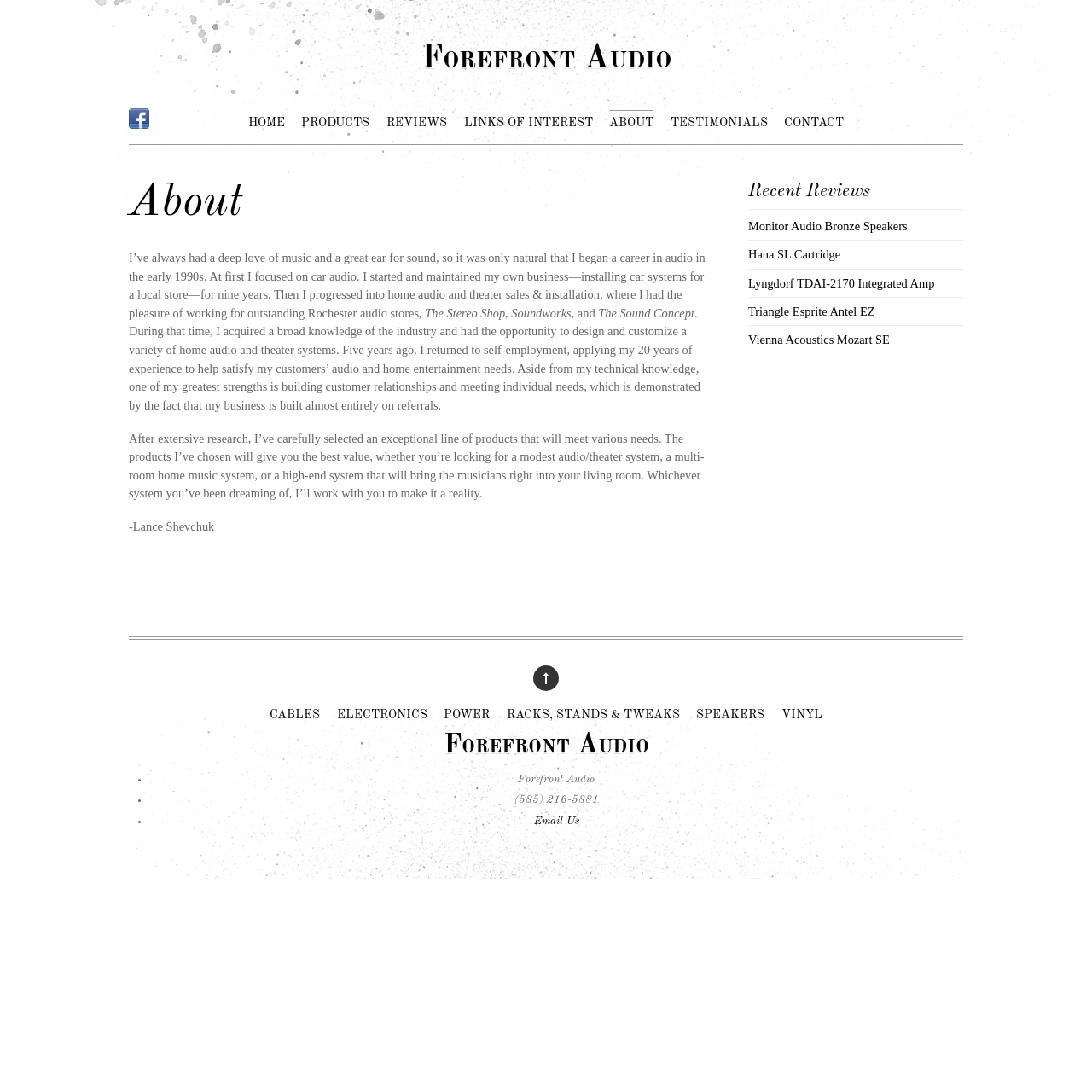Look at the image and give a detailed response to the following question: What type of products does Forefront Audio offer?

The text mentions that the person has carefully selected an exceptional line of products that will meet various needs, including modest audio/theater systems, multi-room home music systems, and high-end systems. This suggests that Forefront Audio offers a range of audio and home entertainment products.